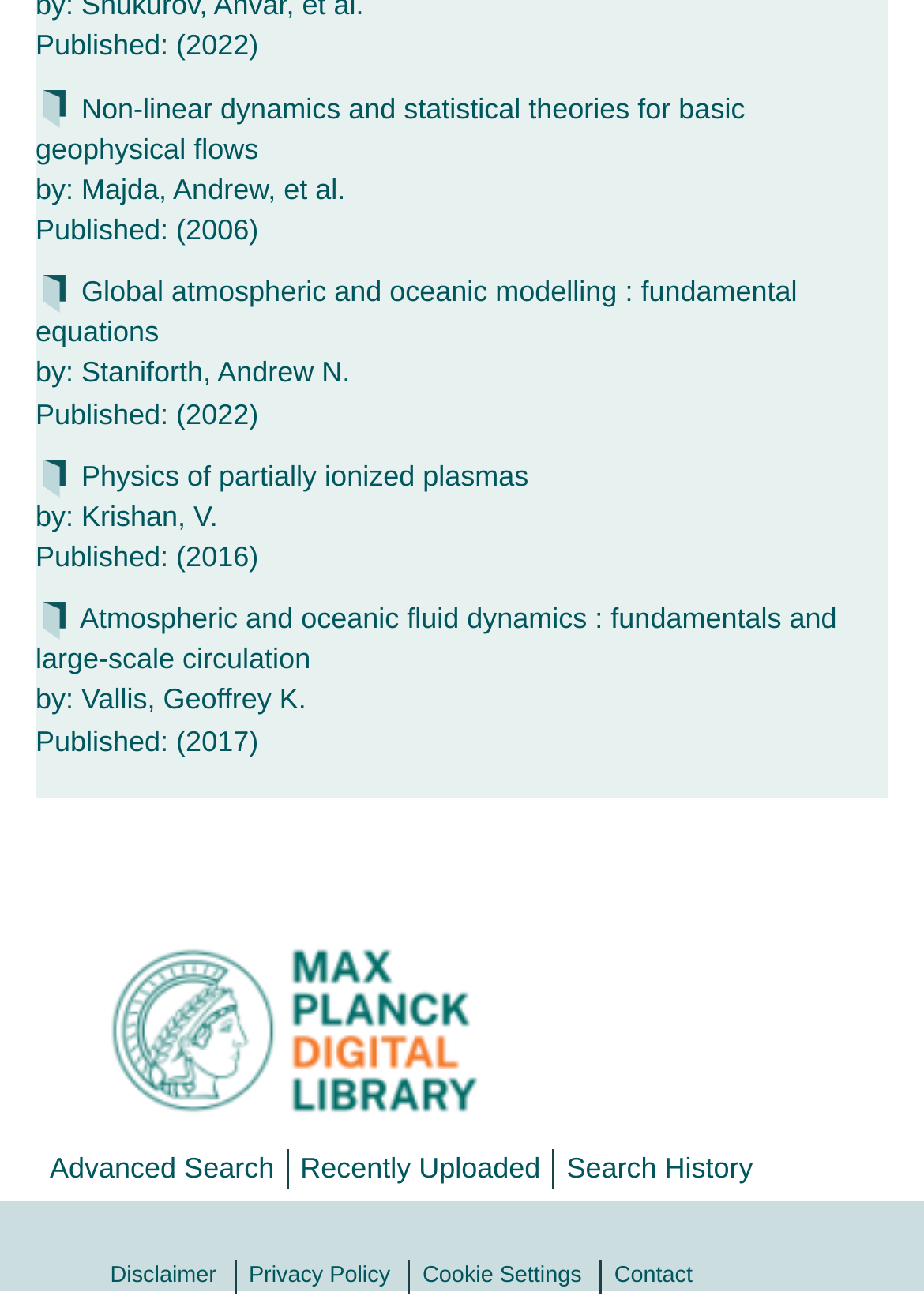Identify the bounding box for the UI element that is described as follows: "Advanced Search".

[0.054, 0.886, 0.297, 0.918]